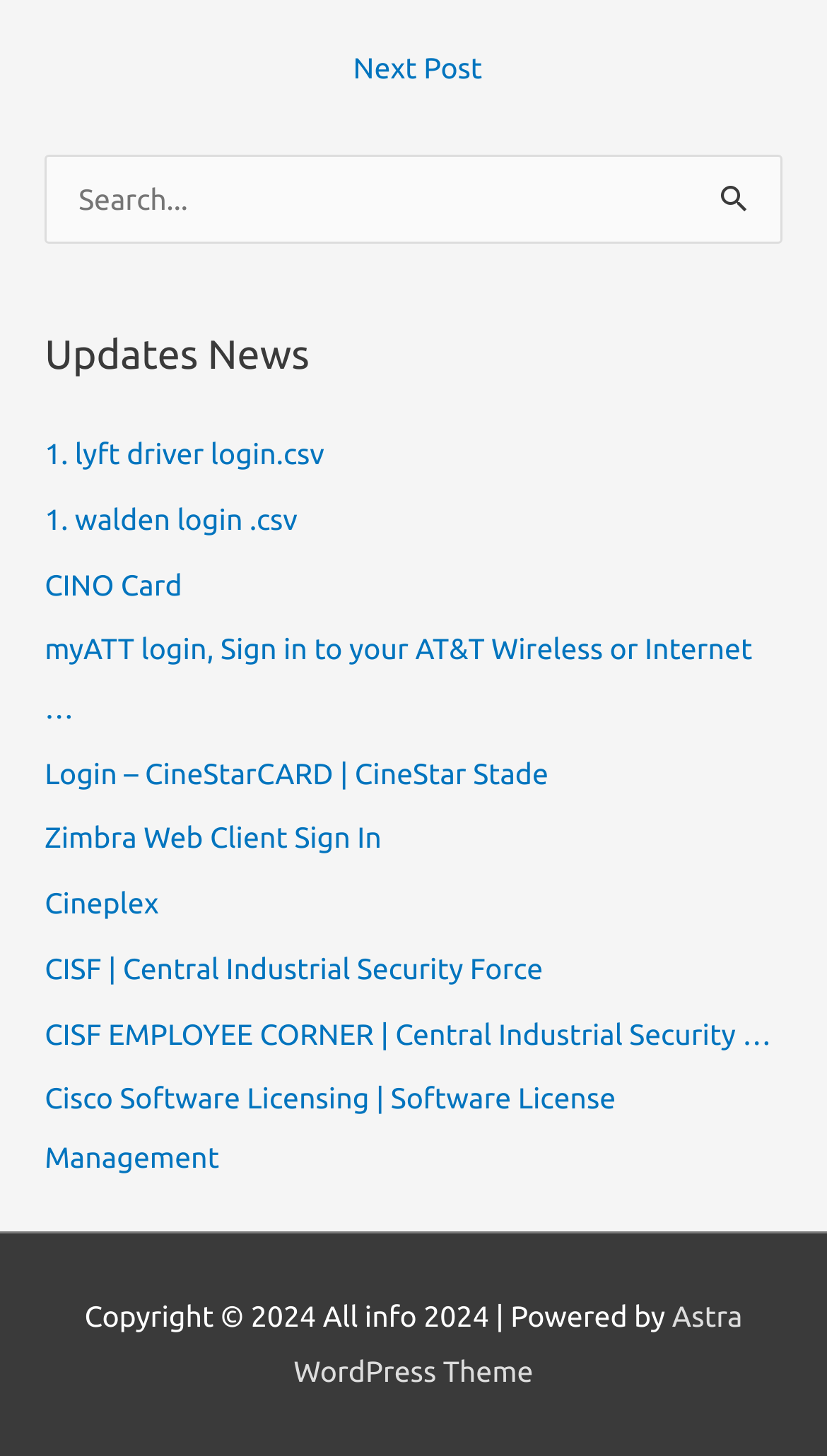Could you indicate the bounding box coordinates of the region to click in order to complete this instruction: "Click on the 'Next Post' link".

[0.024, 0.027, 0.986, 0.073]